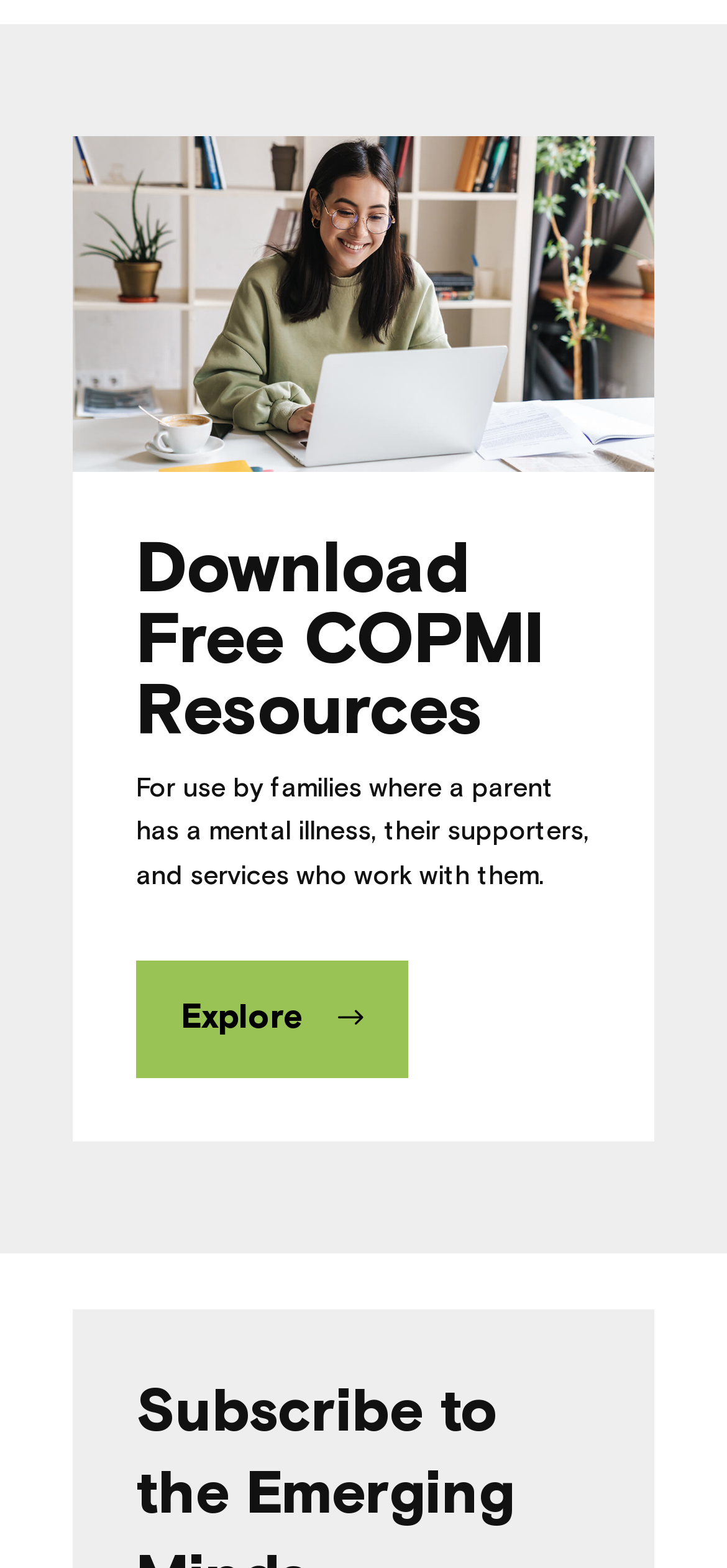What is the topic of the webpage?
Answer the question based on the image using a single word or a brief phrase.

Mental health